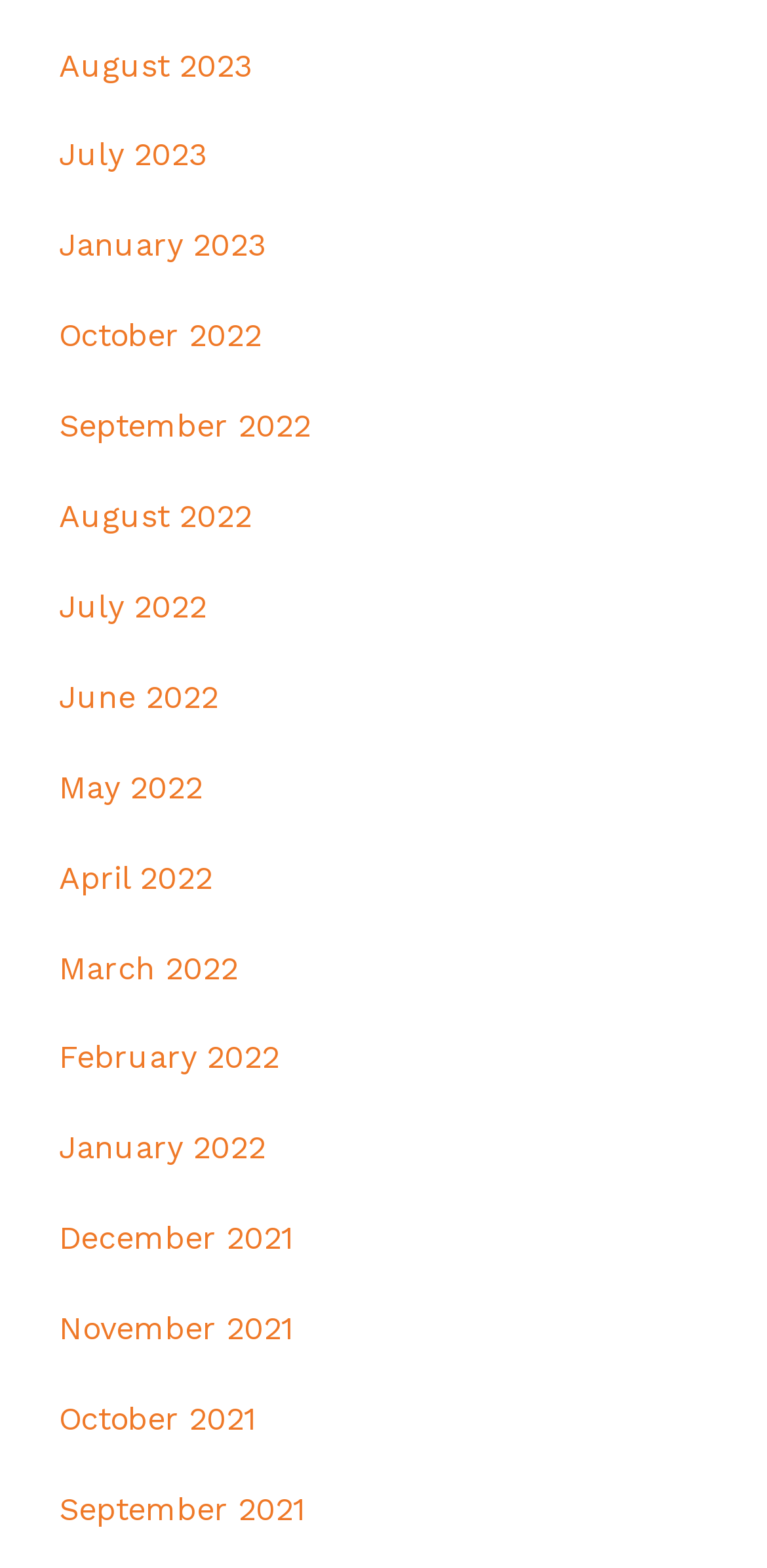How many months are listed from 2022?
Kindly give a detailed and elaborate answer to the question.

I can count the number of links related to 2022, which are from January 2022 to December 2022, and there are 12 months listed from 2022.